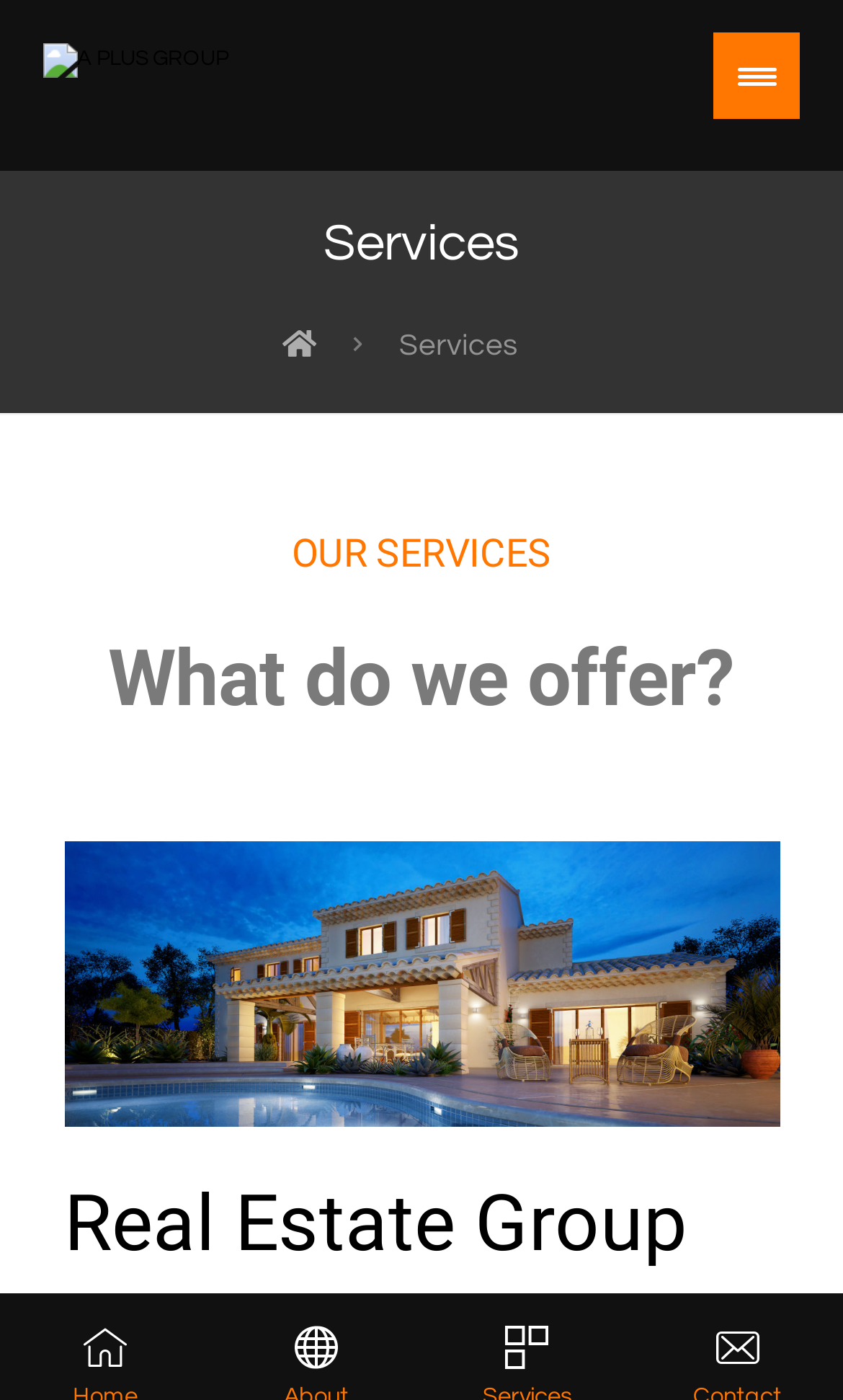How many images are present on the webpage?
Using the image as a reference, give a one-word or short phrase answer.

2